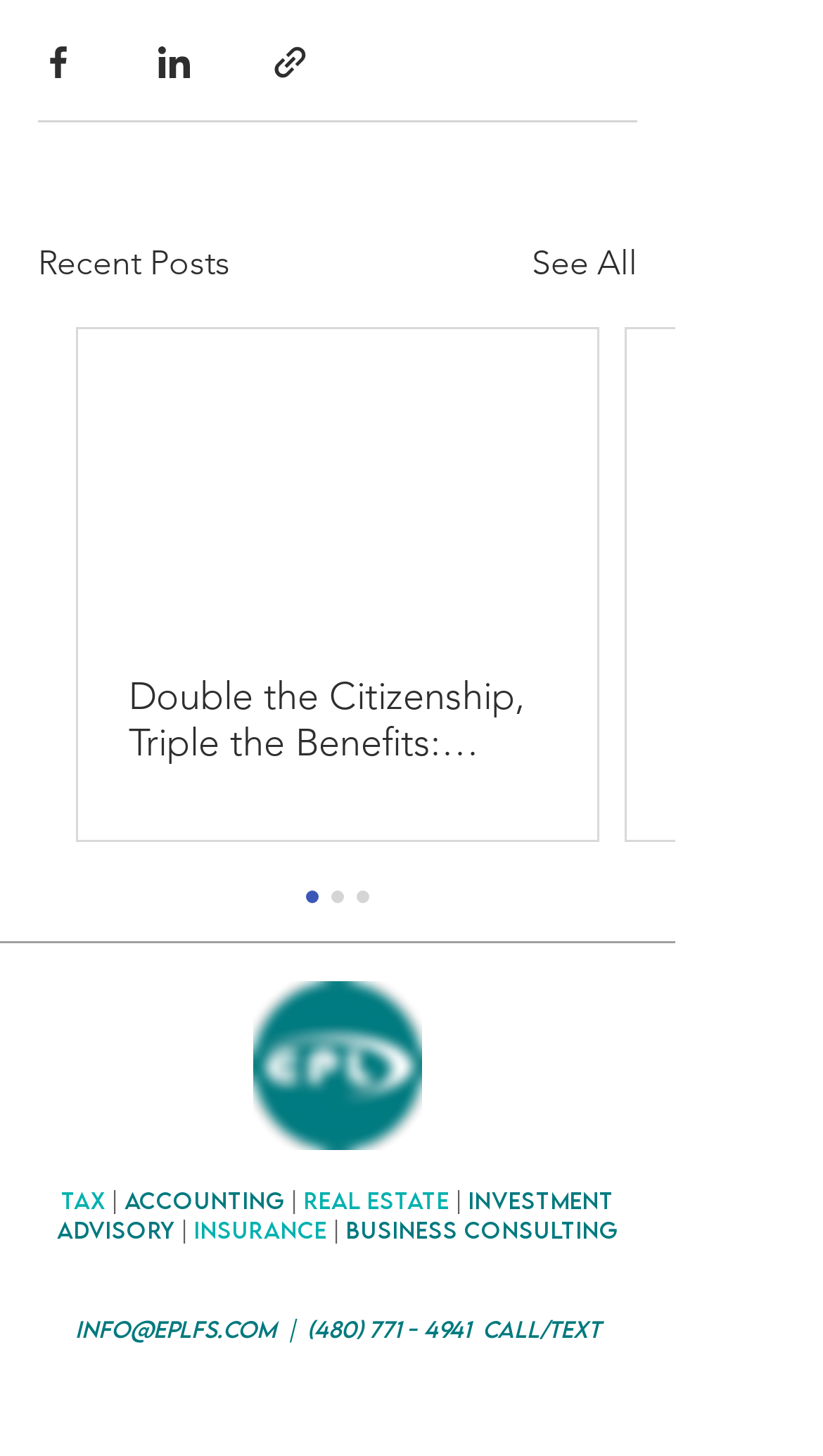How many social media links are there?
Carefully examine the image and provide a detailed answer to the question.

I counted the number of links in the 'Social Bar' section at the bottom of the webpage, which includes Instagram, Facebook, and LinkedIn.